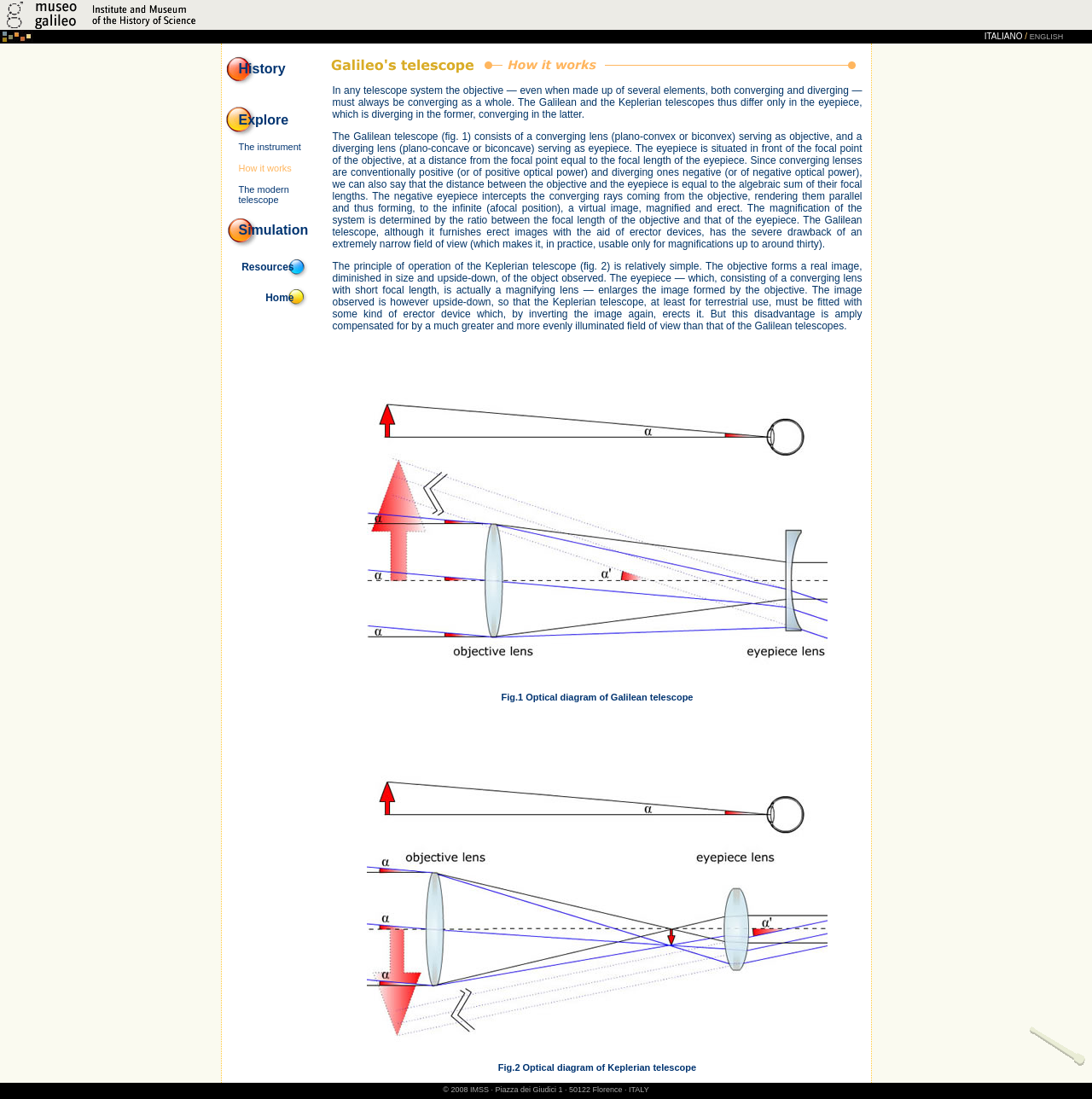Identify the bounding box coordinates for the region to click in order to carry out this instruction: "Learn how Galileo's telescope works". Provide the coordinates using four float numbers between 0 and 1, formatted as [left, top, right, bottom].

[0.218, 0.146, 0.296, 0.16]